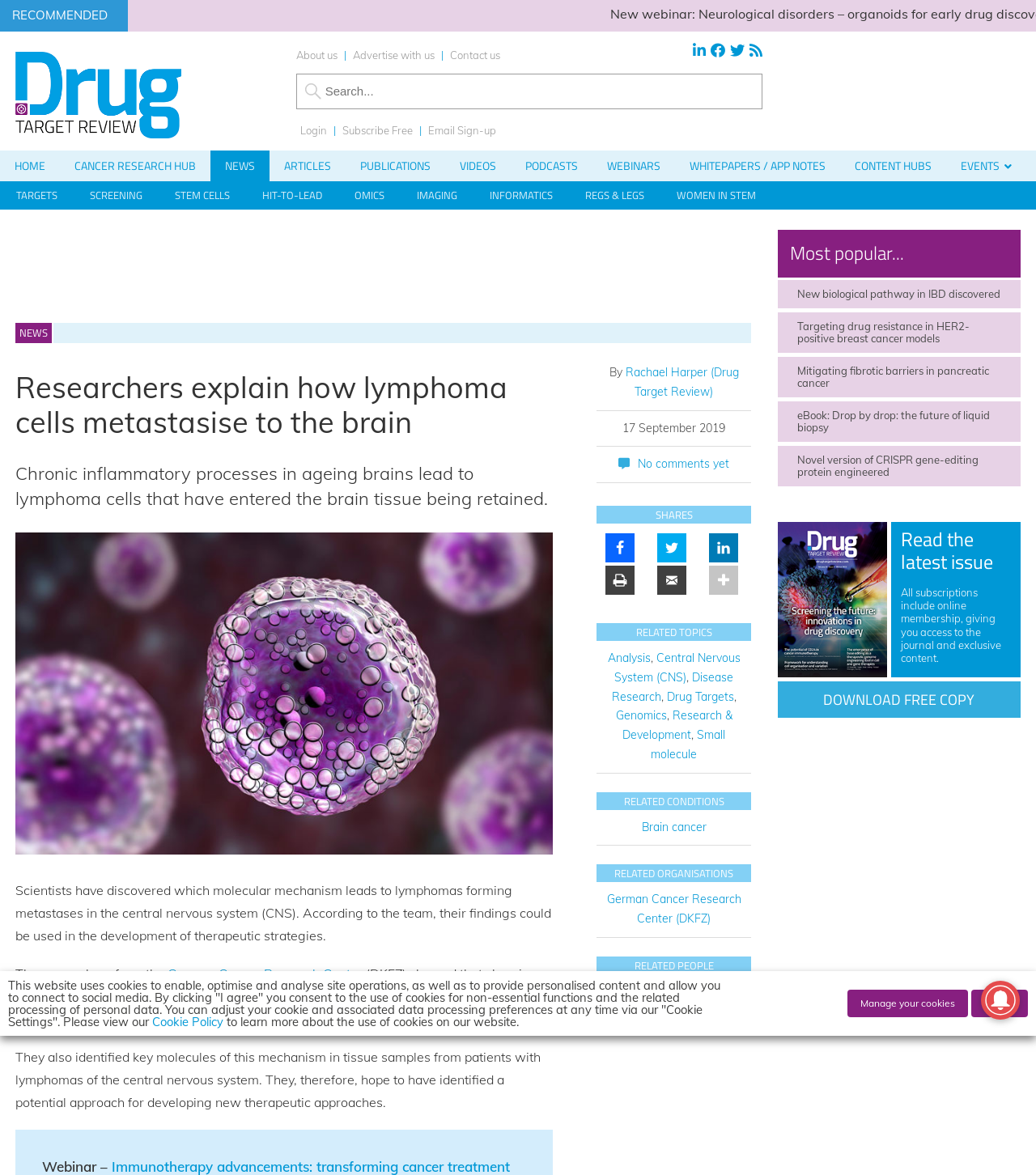Locate the UI element described by Disclaimer and provide its bounding box coordinates. Use the format (top-left x, top-left y, bottom-right x, bottom-right y) with all values as floating point numbers between 0 and 1.

None